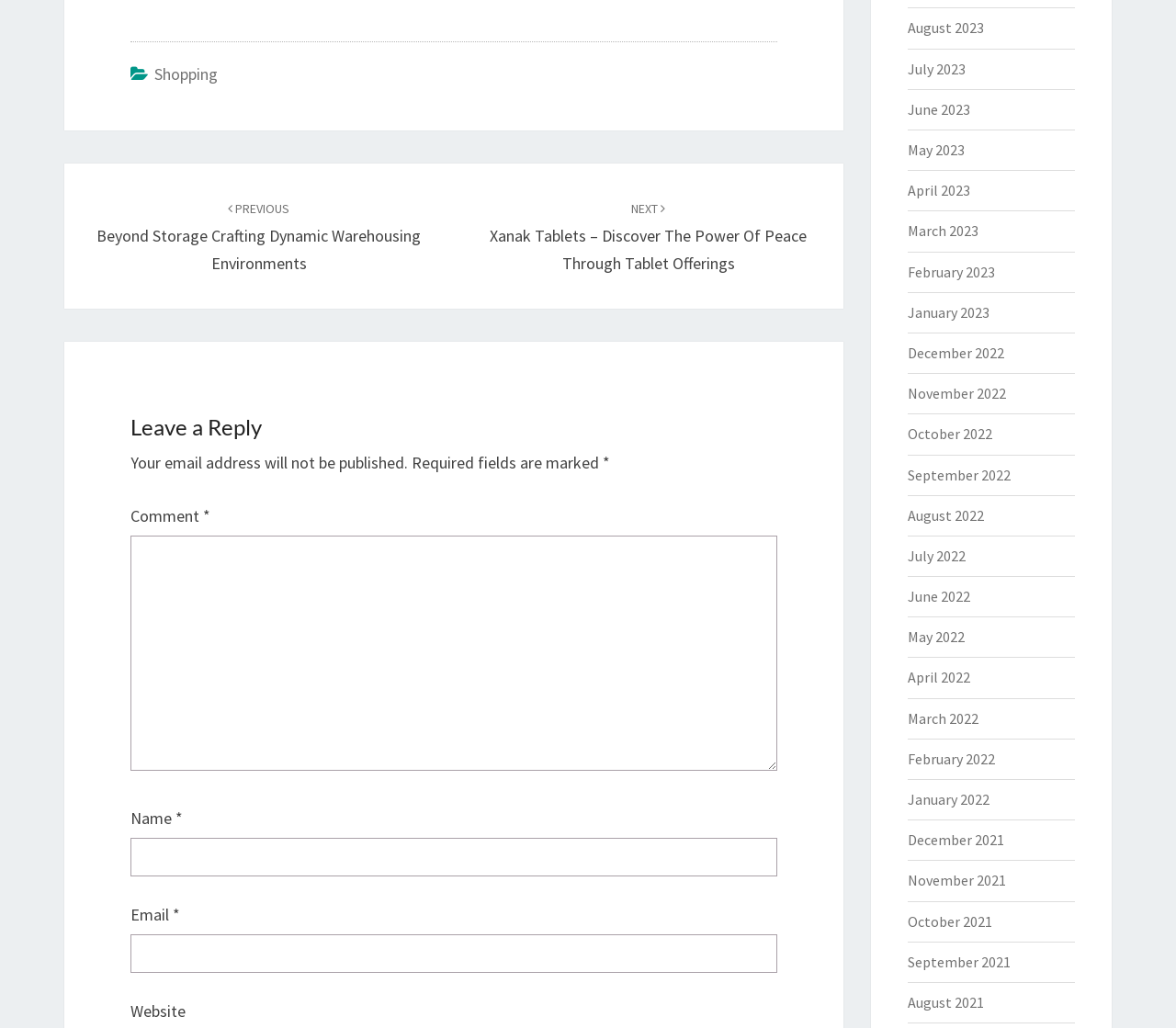What is required to leave a reply?
From the details in the image, answer the question comprehensively.

I found the text 'Required fields are marked' and the corresponding required fields are Name, Email, and Comment, which are marked with an asterisk (*) symbol.